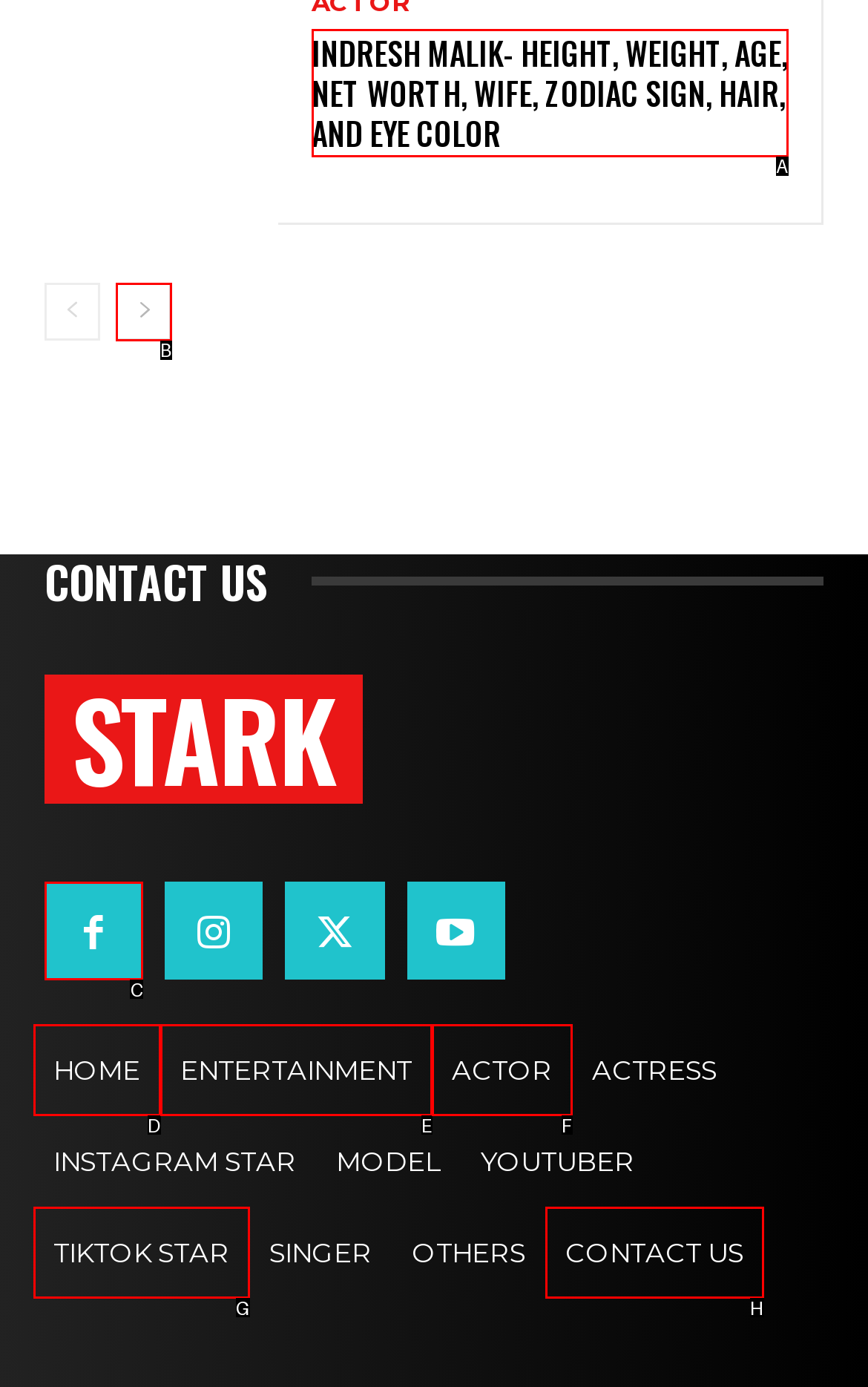Determine the correct UI element to click for this instruction: View Indresh Malik's profile. Respond with the letter of the chosen element.

A